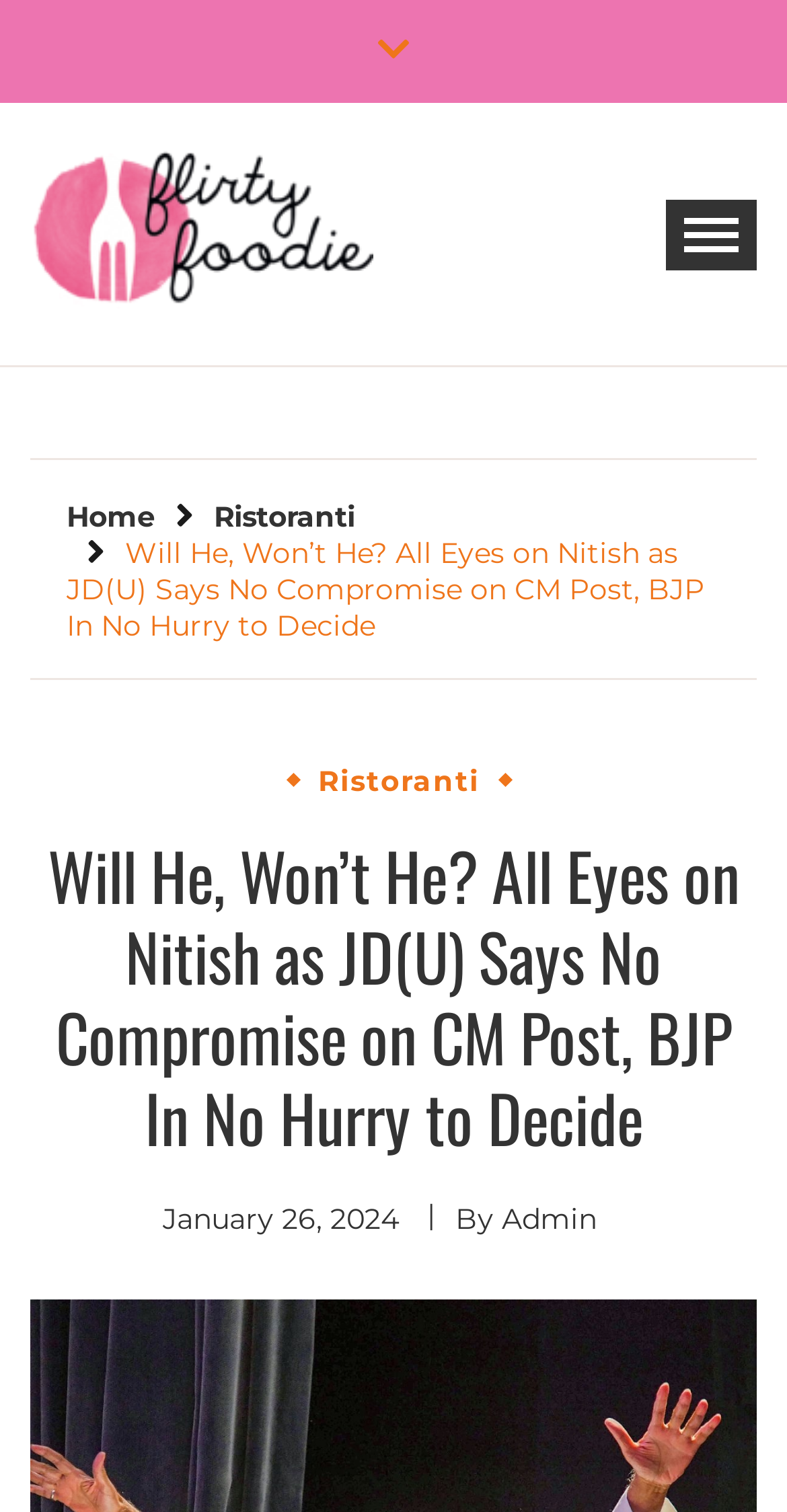Pinpoint the bounding box coordinates for the area that should be clicked to perform the following instruction: "Click on the FlirtyFoodie logo".

[0.038, 0.095, 0.474, 0.215]